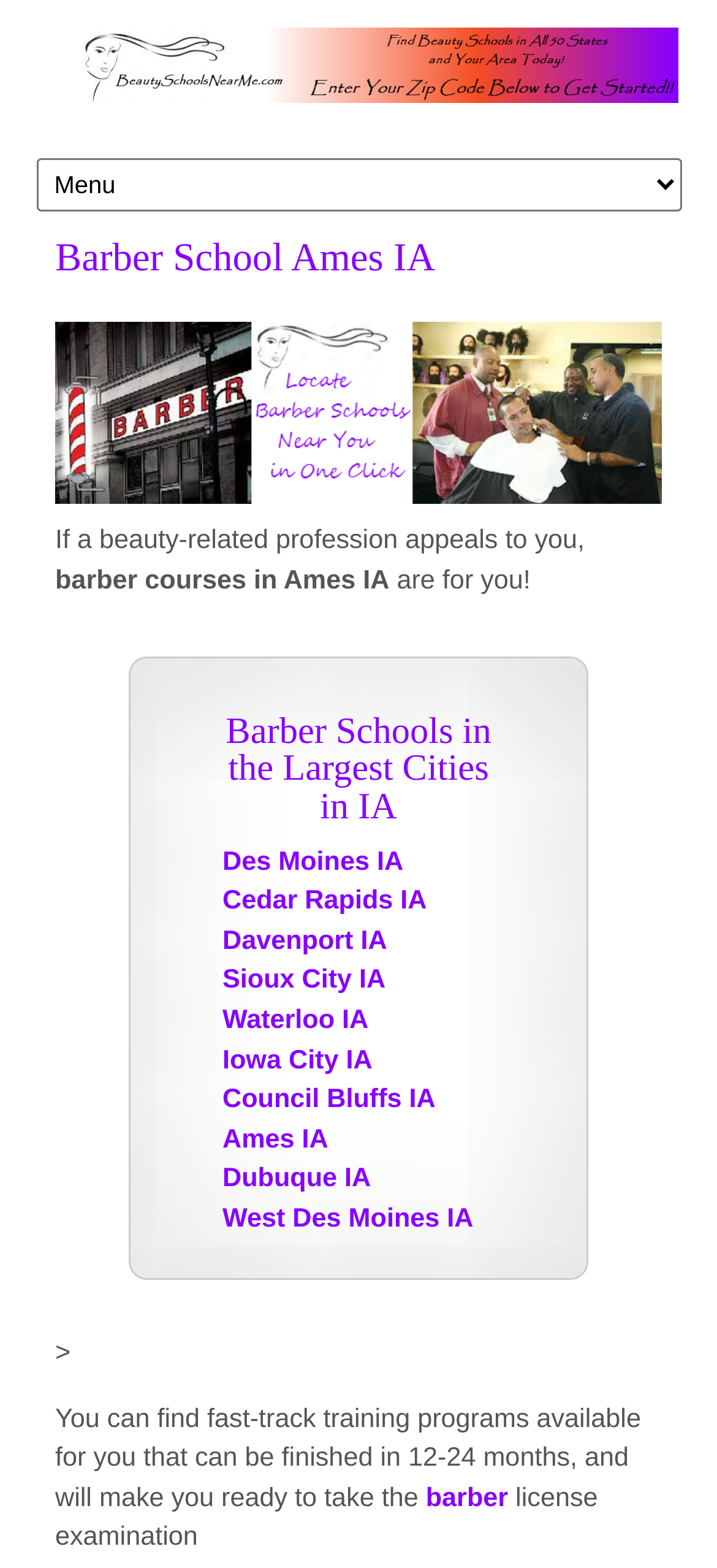Identify and provide the title of the webpage.

Barber School Ames IA